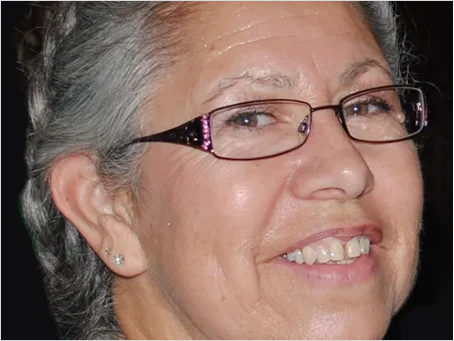Please give a succinct answer using a single word or phrase:
What is the woman wearing on her face?

Glasses